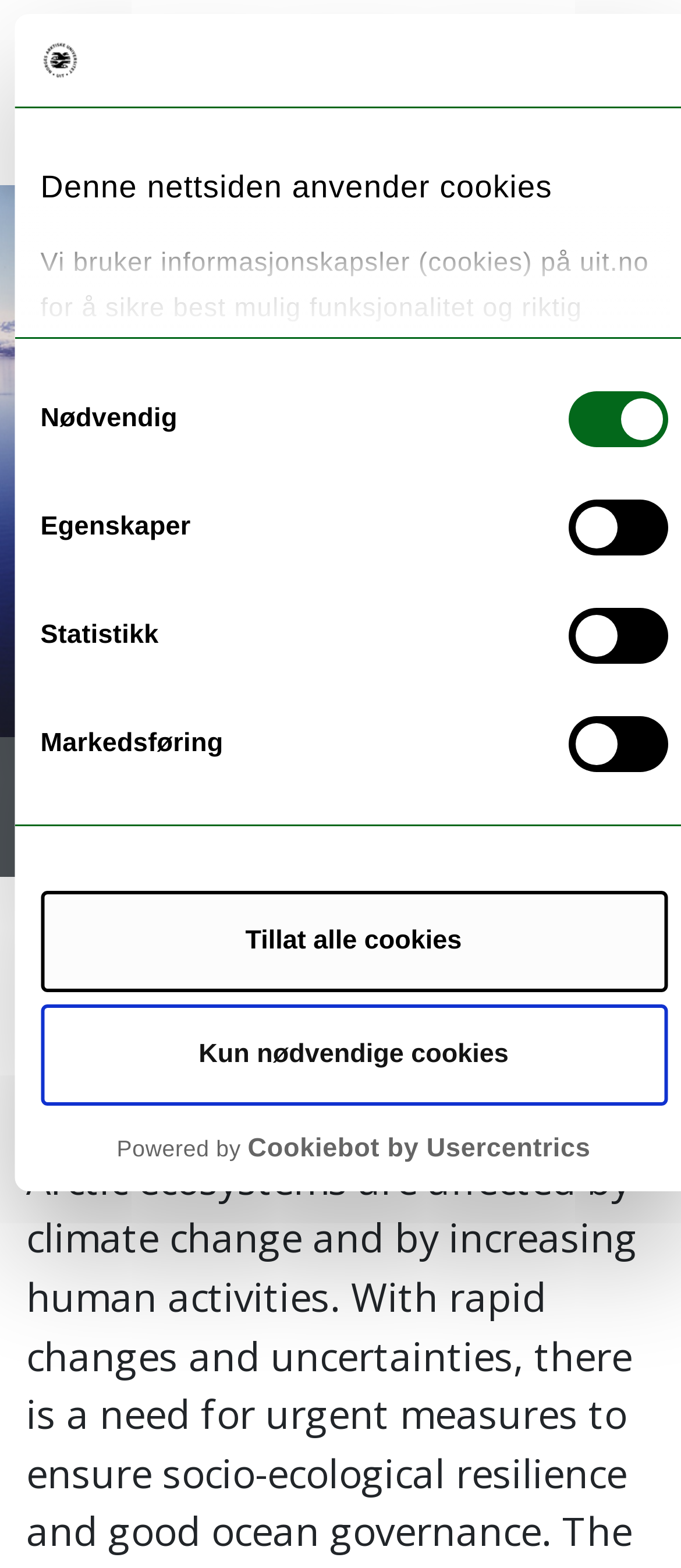What is the link on the top right?
Carefully analyze the image and provide a detailed answer to the question.

The link on the top right is 'Søk SØK', which is a search function. It is likely that clicking on this link will allow the user to search for content on the website.